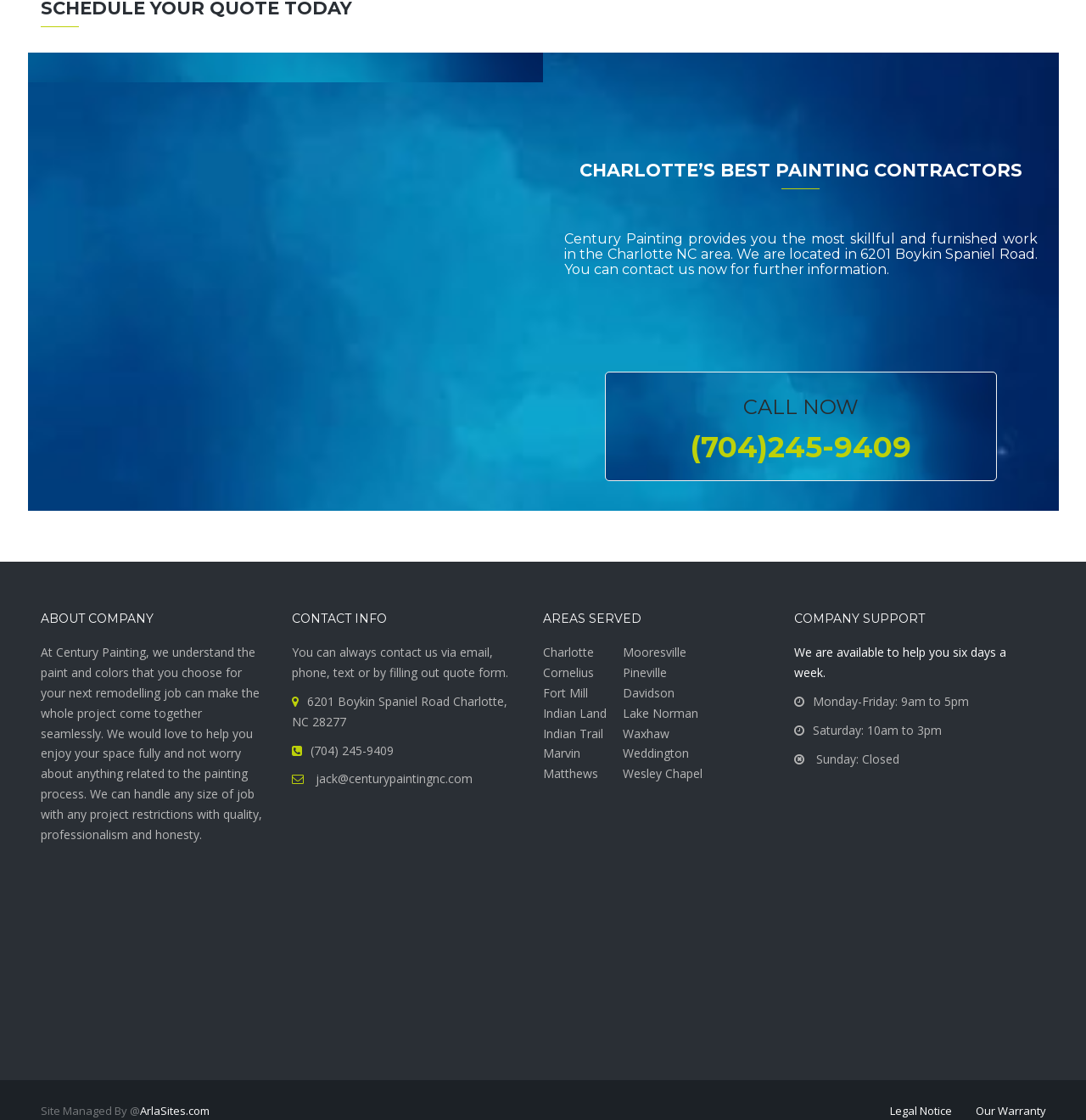Please identify the bounding box coordinates of the clickable element to fulfill the following instruction: "Contact via phone number". The coordinates should be four float numbers between 0 and 1, i.e., [left, top, right, bottom].

[0.636, 0.383, 0.839, 0.415]